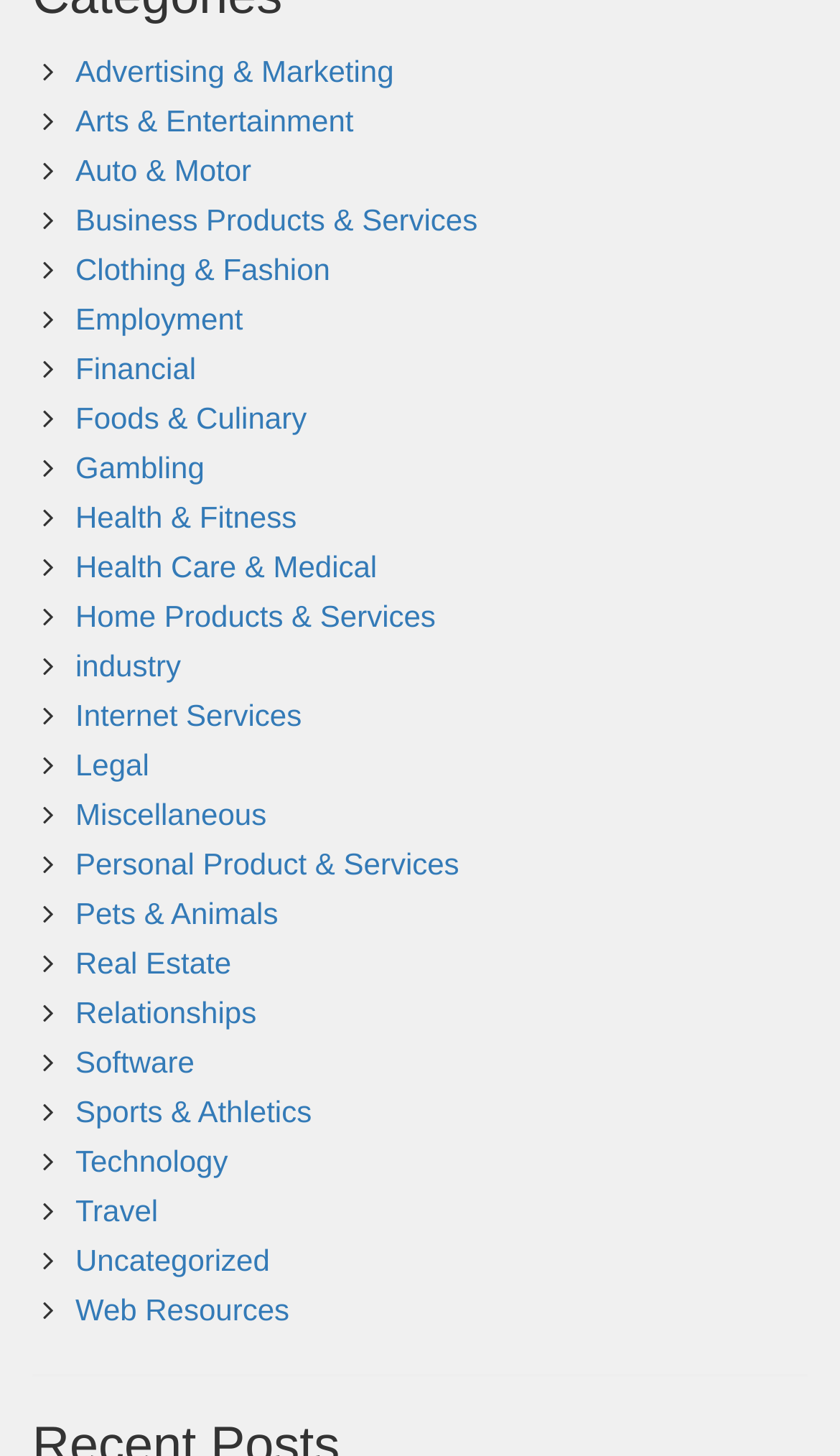Please give a succinct answer to the question in one word or phrase:
What is the category below 'Financial'?

Foods & Culinary